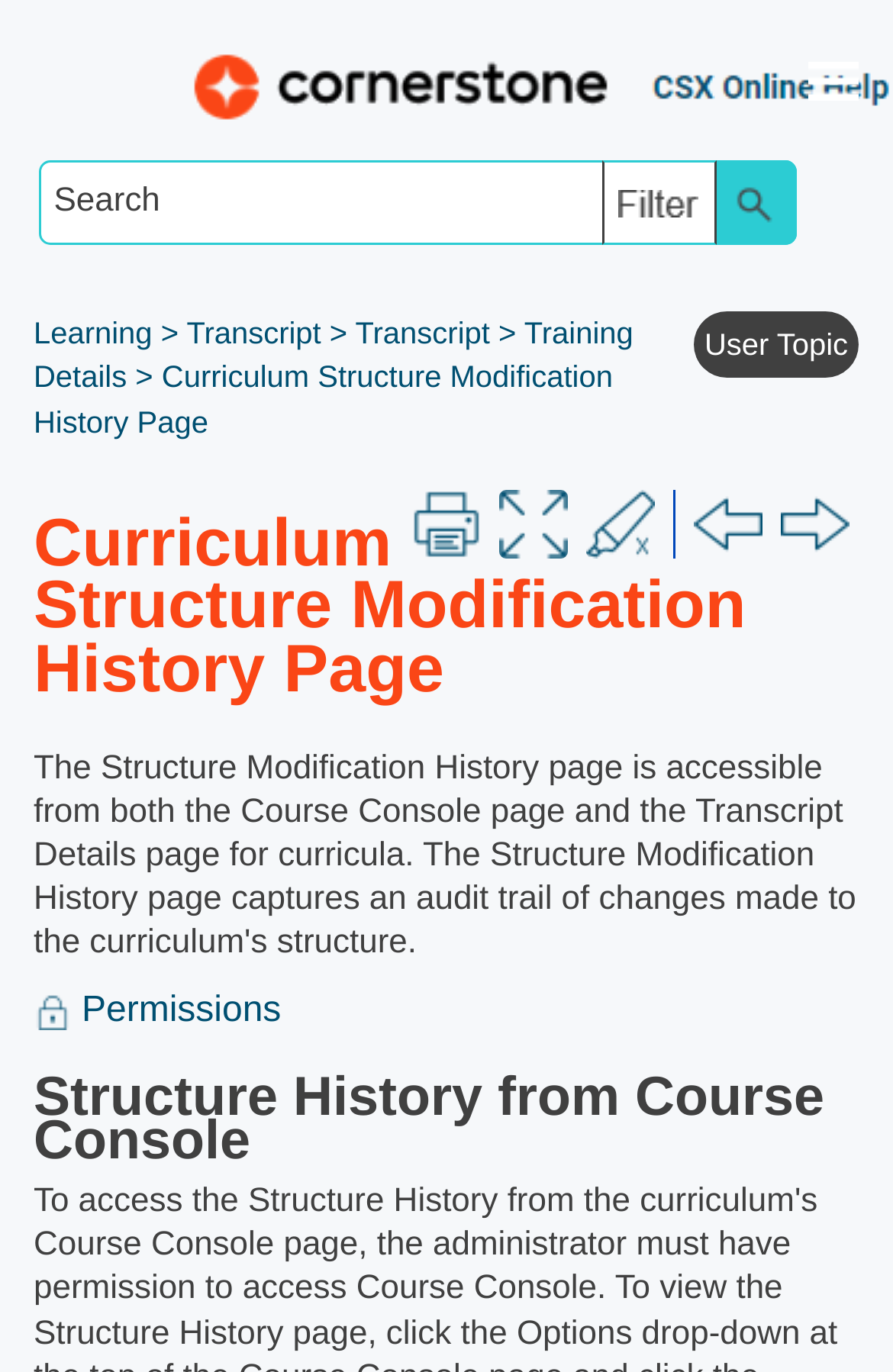Please identify the bounding box coordinates of the area I need to click to accomplish the following instruction: "Expand all".

[0.56, 0.356, 0.637, 0.406]